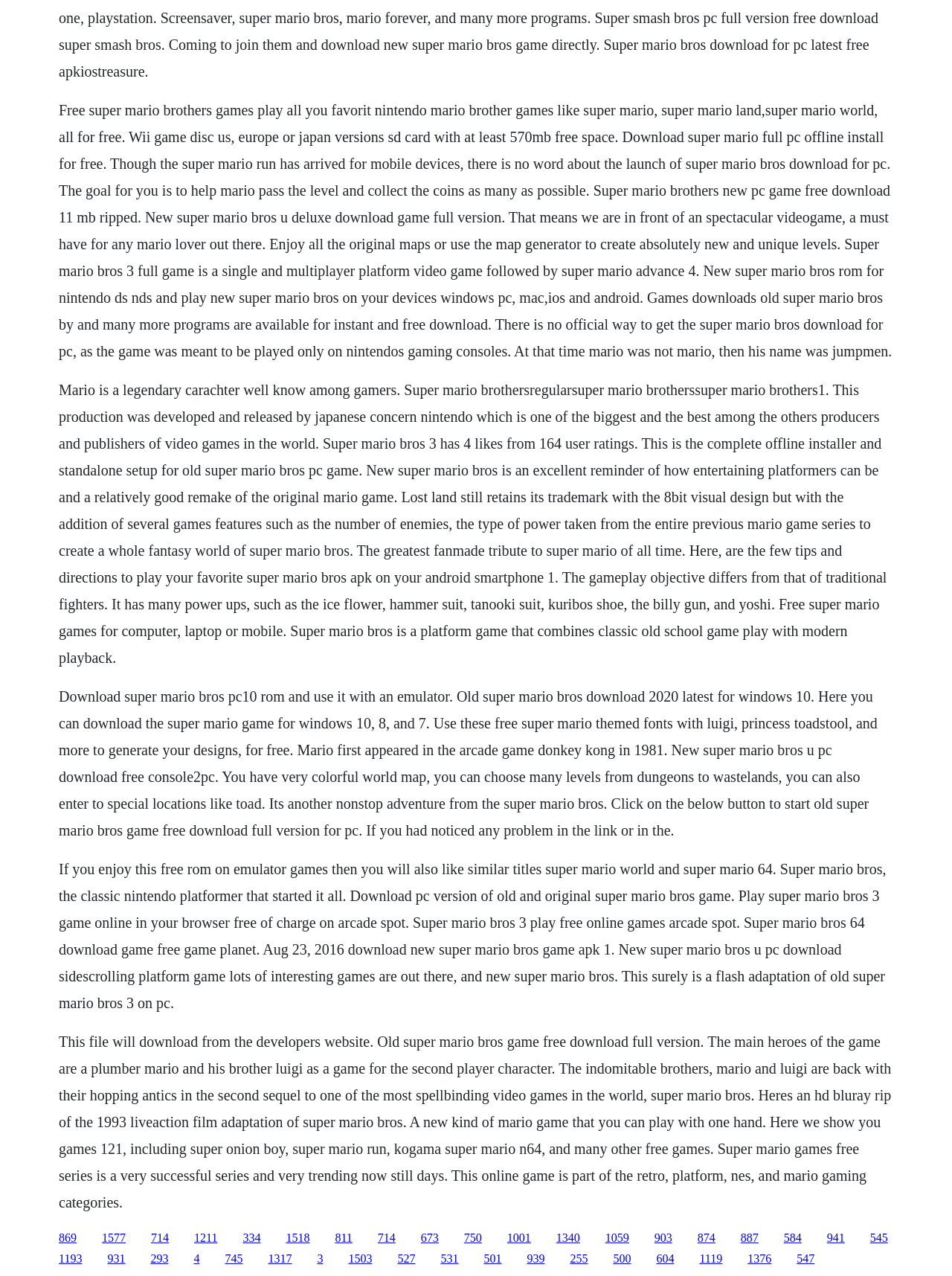Identify the bounding box coordinates of the section to be clicked to complete the task described by the following instruction: "Get new super mario bros u pc download". The coordinates should be four float numbers between 0 and 1, formatted as [left, top, right, bottom].

[0.107, 0.965, 0.132, 0.975]